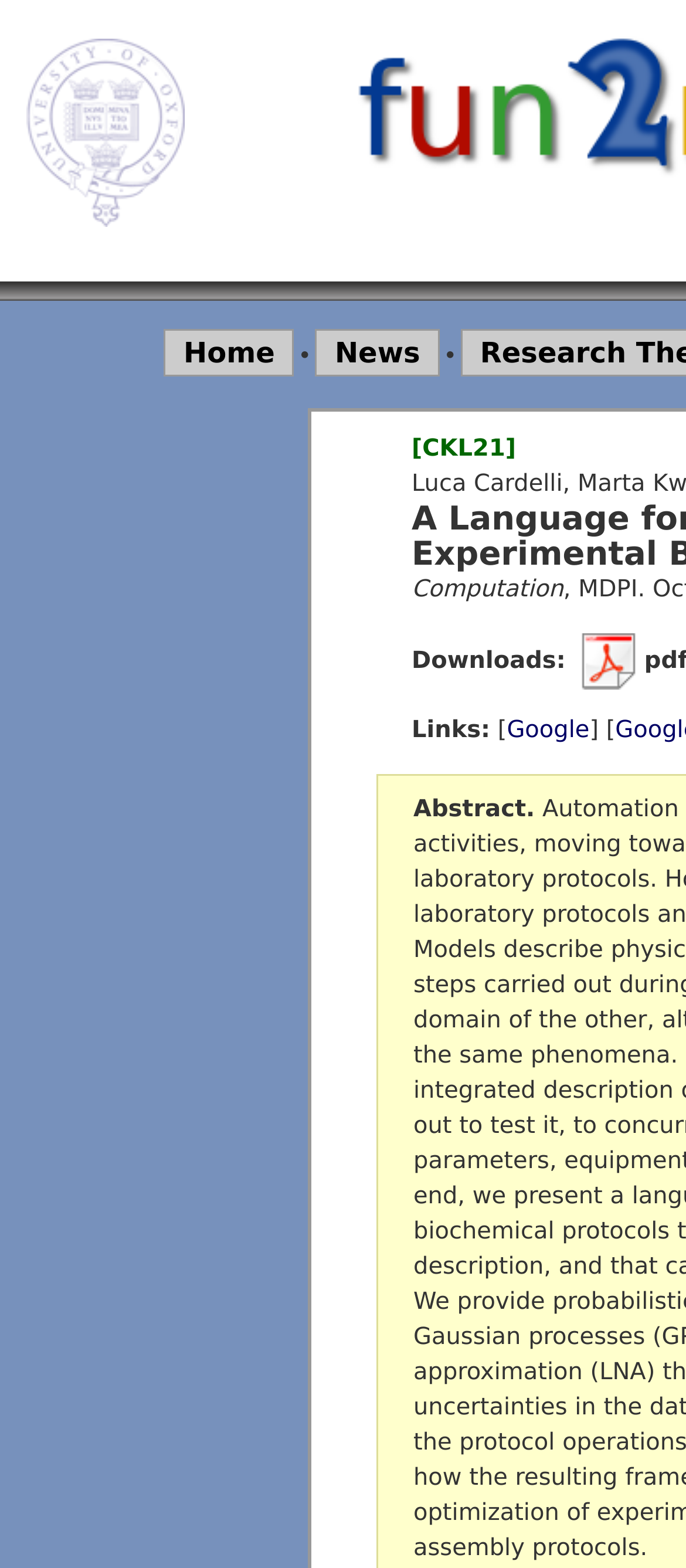What is the icon next to 'pdf'?
Look at the image and answer the question with a single word or phrase.

pdf